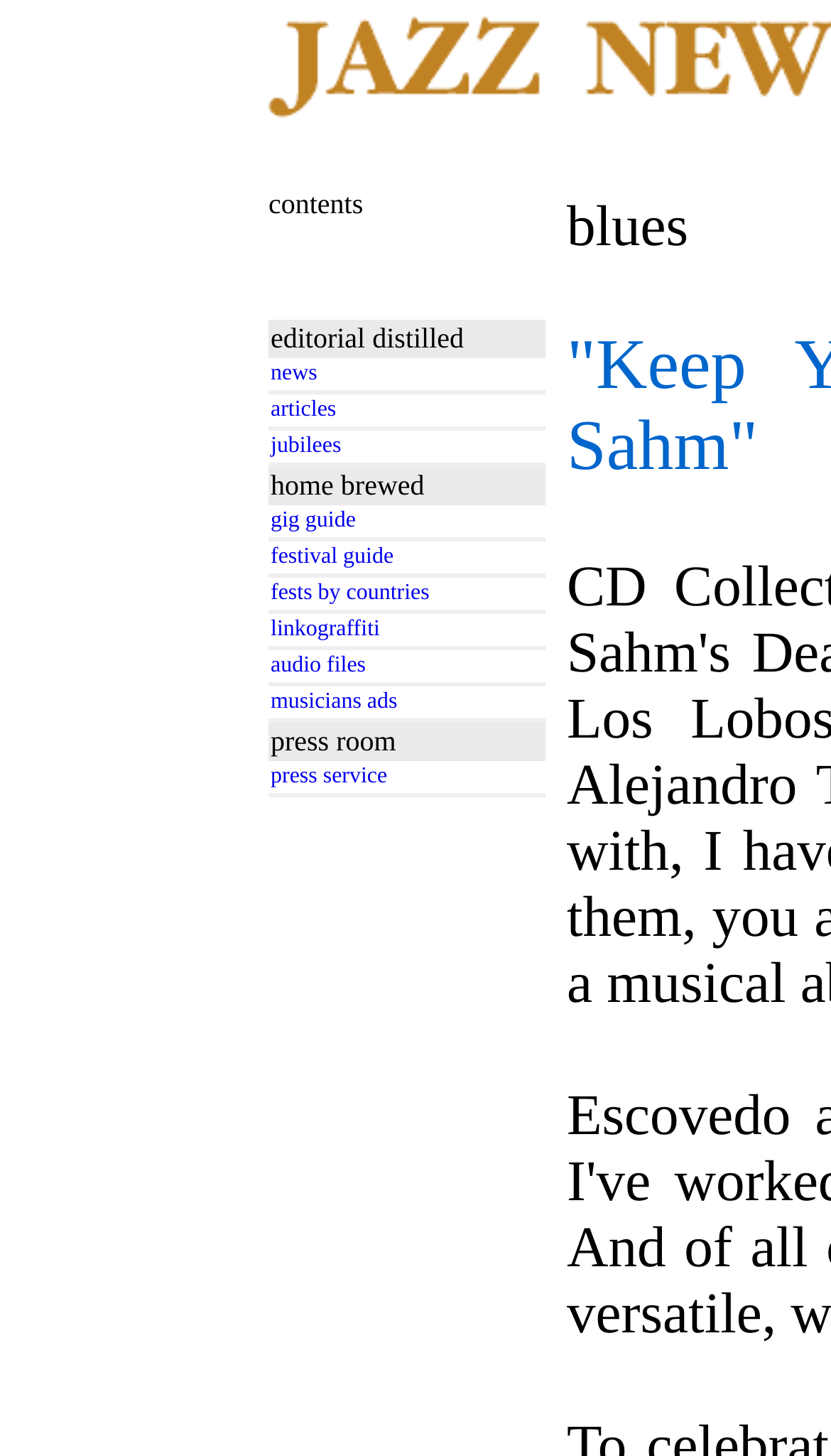Please find the bounding box coordinates in the format (top-left x, top-left y, bottom-right x, bottom-right y) for the given element description. Ensure the coordinates are floating point numbers between 0 and 1. Description: audio files

[0.326, 0.449, 0.654, 0.466]